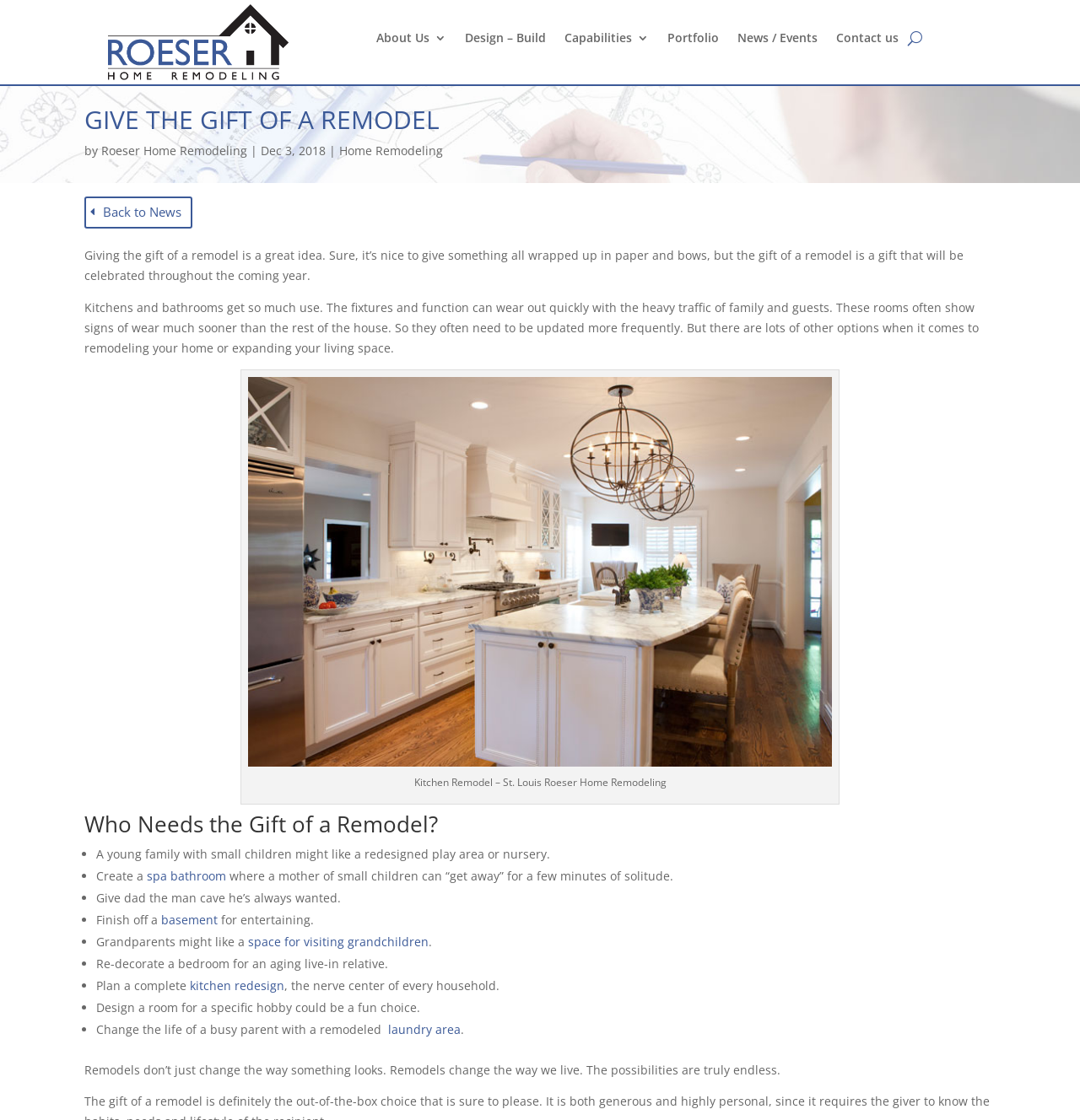Refer to the image and provide a thorough answer to this question:
Who might benefit from a remodeled space according to the webpage?

I found the answer by reading the list of examples on the webpage, which mention 'a young family with small children', 'grandparents', and 'a busy parent' as potential beneficiaries of a remodeled space.